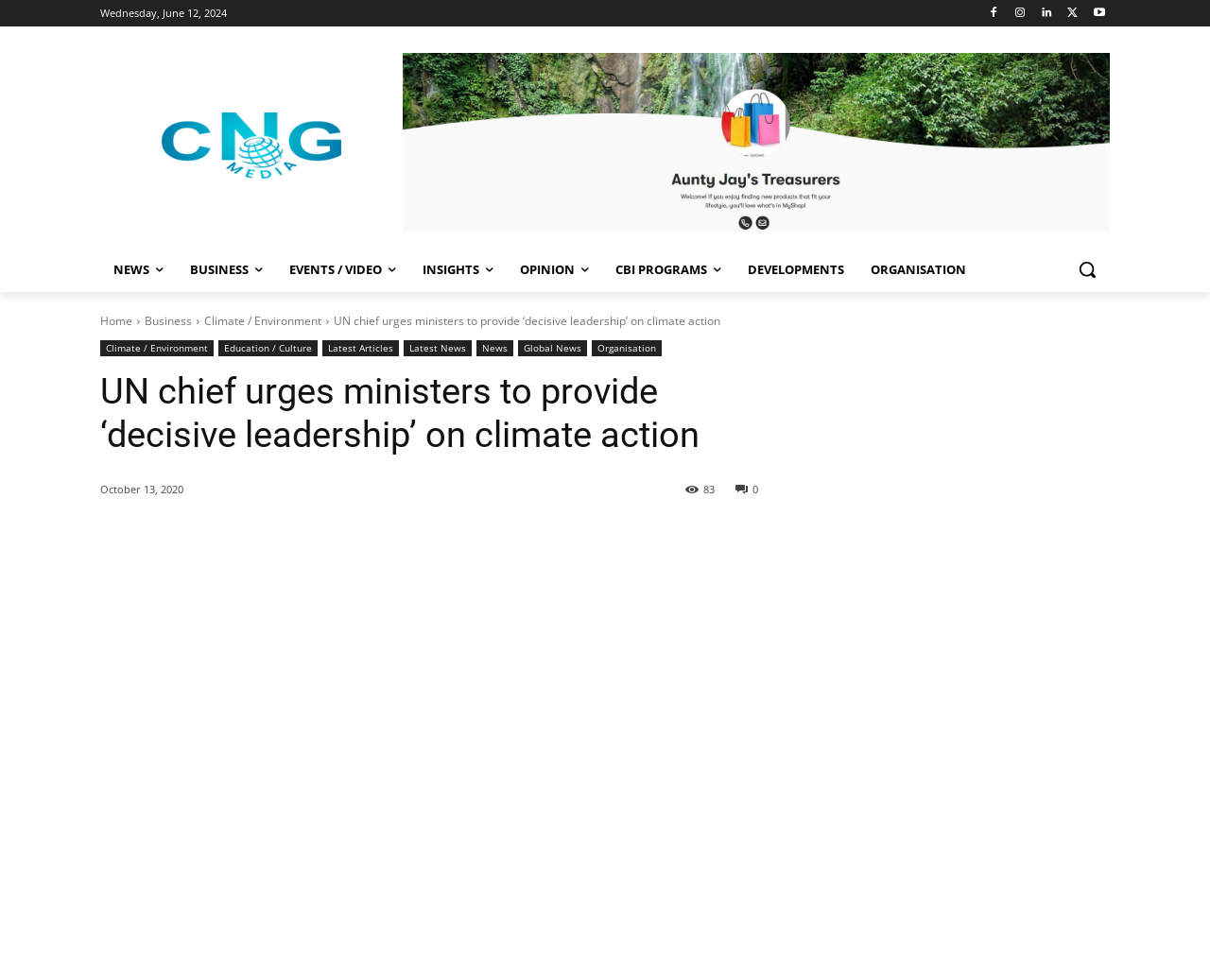Based on the image, please respond to the question with as much detail as possible:
How many social media sharing options are available?

I found the social media sharing options by looking at the link elements with the bounding box coordinates [0.177, 0.53, 0.209, 0.568], [0.213, 0.53, 0.245, 0.568], [0.249, 0.53, 0.28, 0.568], [0.285, 0.53, 0.316, 0.568], and [0.321, 0.53, 0.354, 0.568], which contain the icons for different social media platforms.